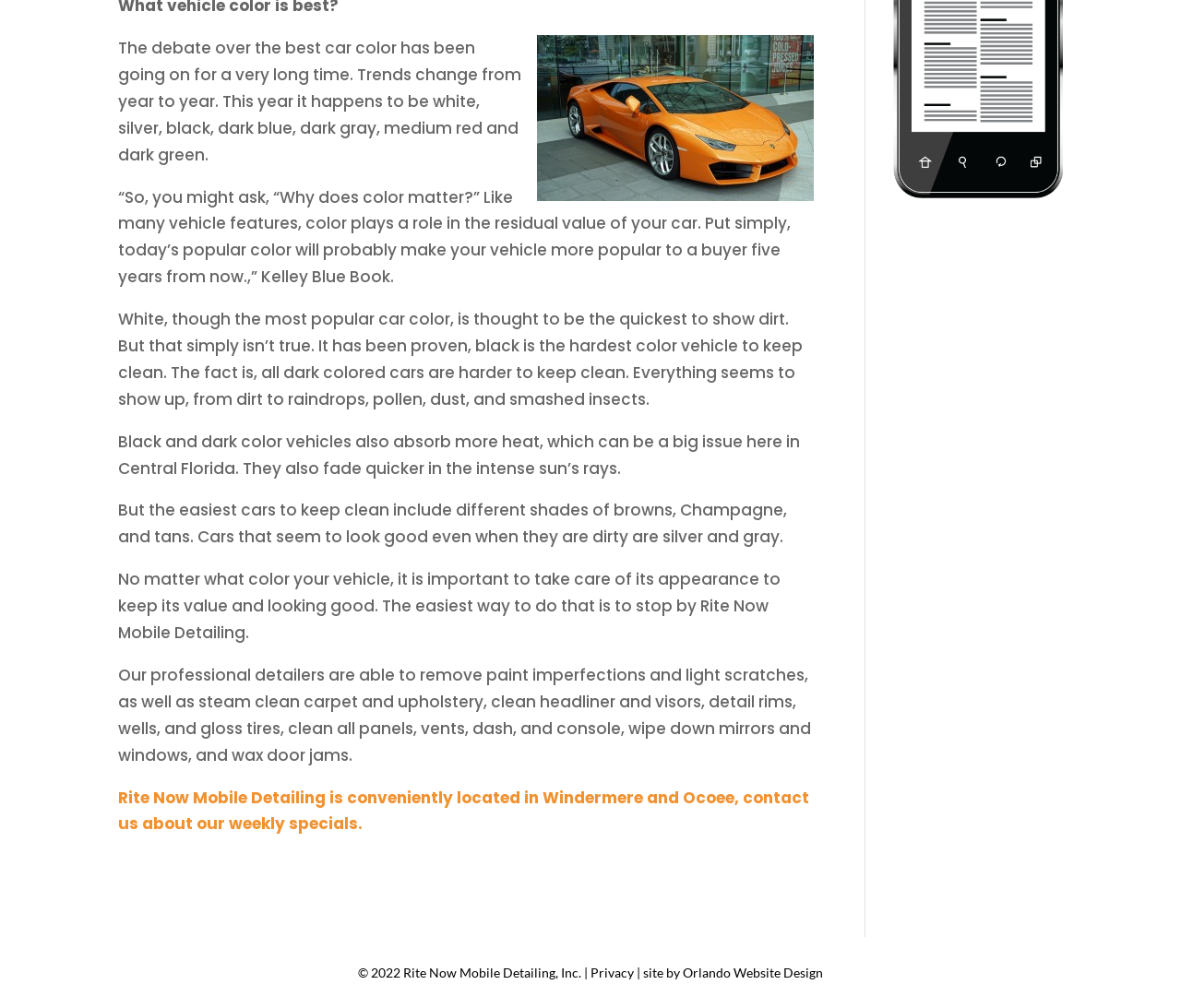Provide the bounding box coordinates for the specified HTML element described in this description: "Privacy". The coordinates should be four float numbers ranging from 0 to 1, in the format [left, top, right, bottom].

[0.5, 0.957, 0.537, 0.972]